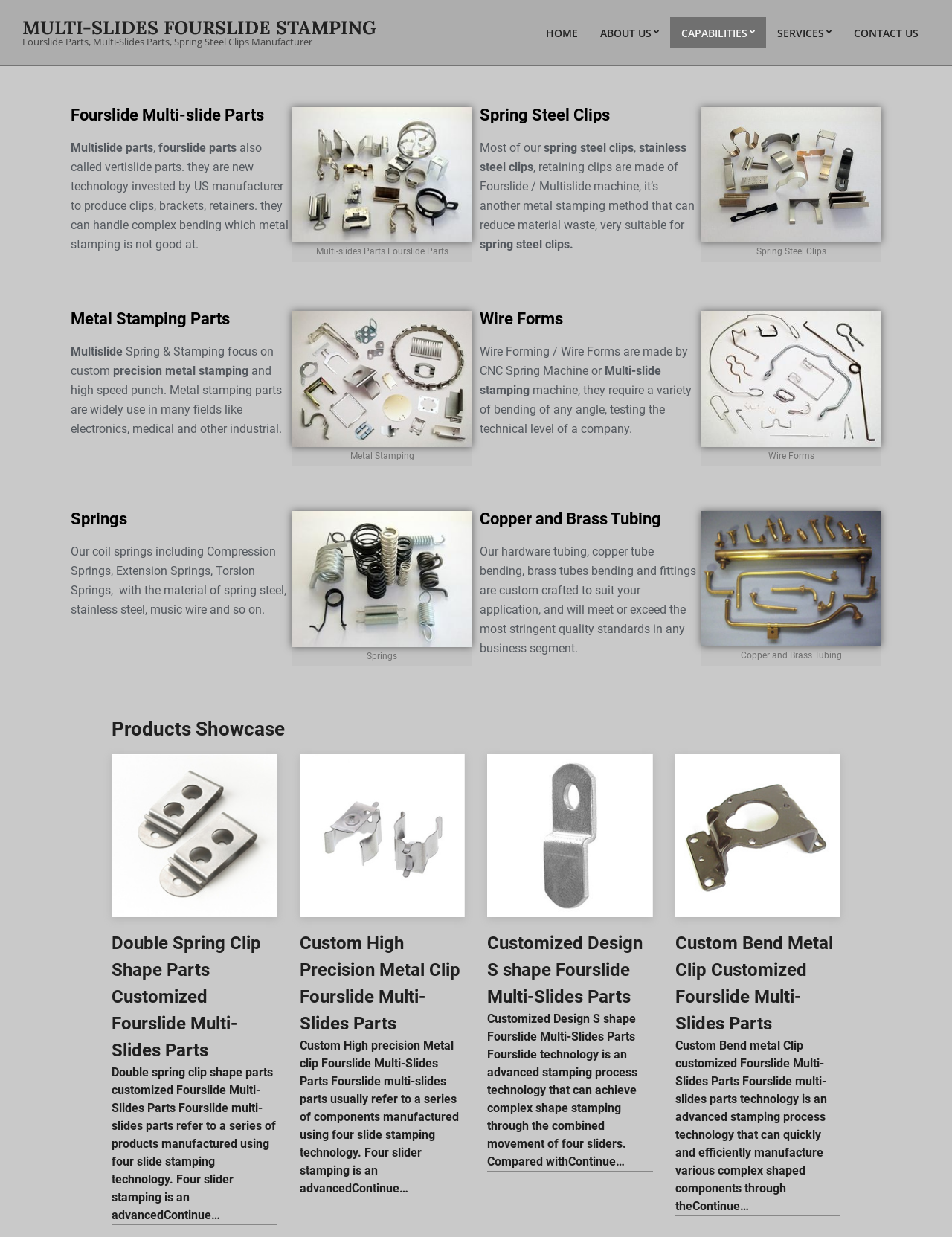Indicate the bounding box coordinates of the element that needs to be clicked to satisfy the following instruction: "Check out 'Products Showcase'". The coordinates should be four float numbers between 0 and 1, i.e., [left, top, right, bottom].

[0.117, 0.582, 0.883, 0.597]